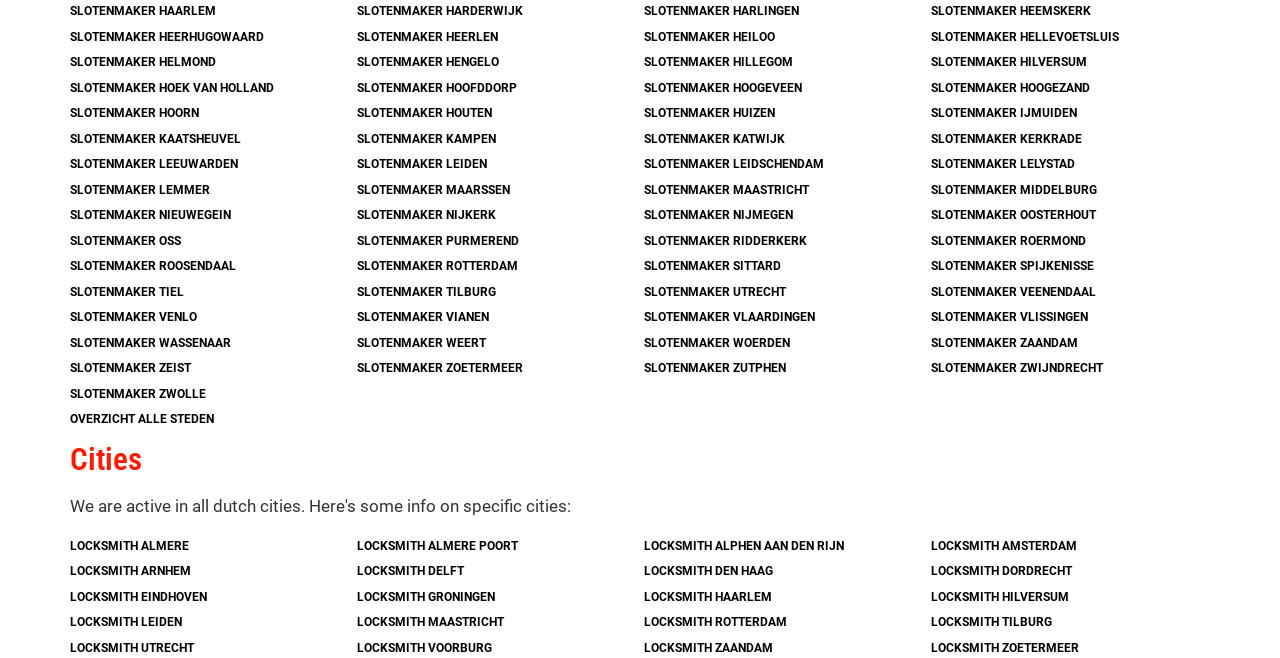Identify the bounding box of the UI element described as follows: "Slotenmaker Hoek van Holland". Provide the coordinates as four float numbers in the range of 0 to 1 [left, top, right, bottom].

[0.055, 0.115, 0.25, 0.154]